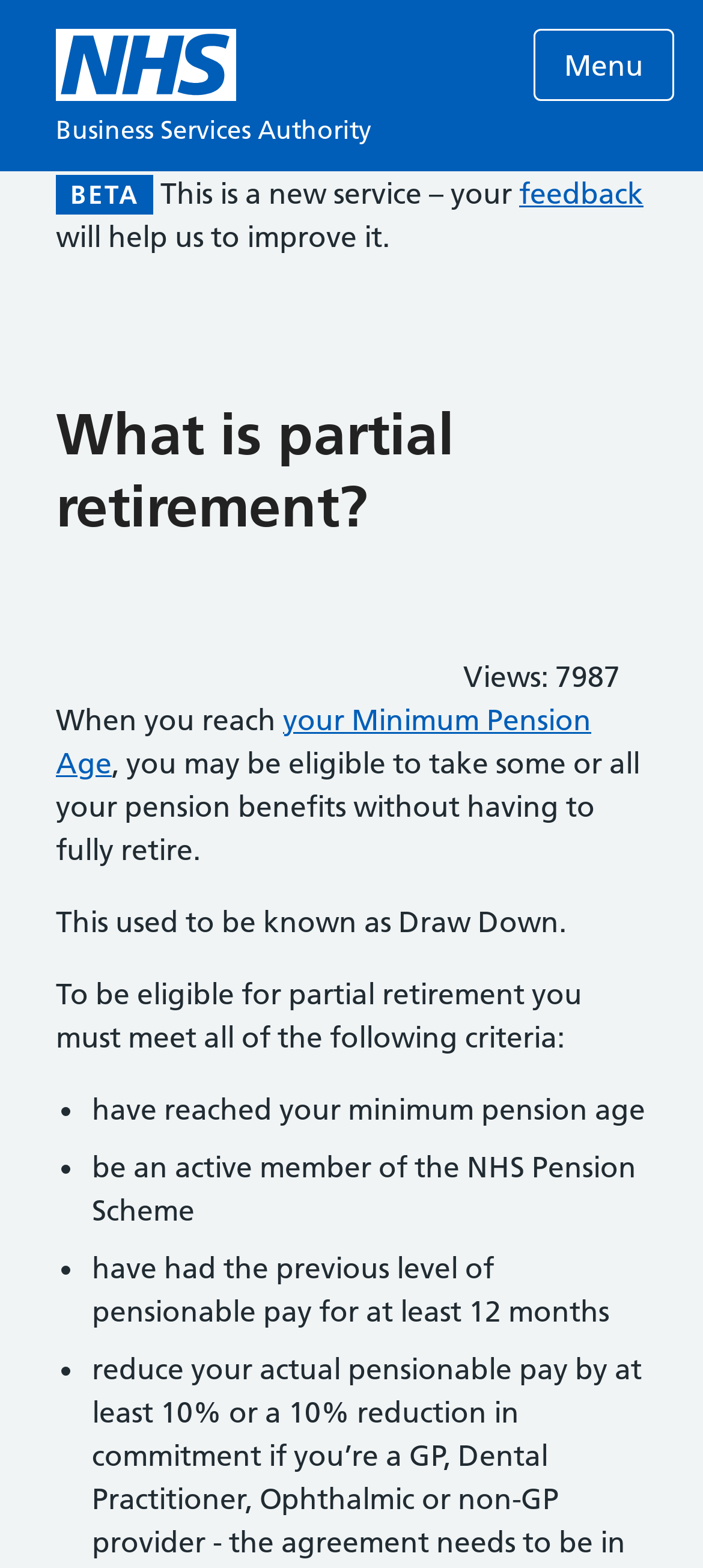What is the current status of this service?
Answer the question with a single word or phrase by looking at the picture.

BETA